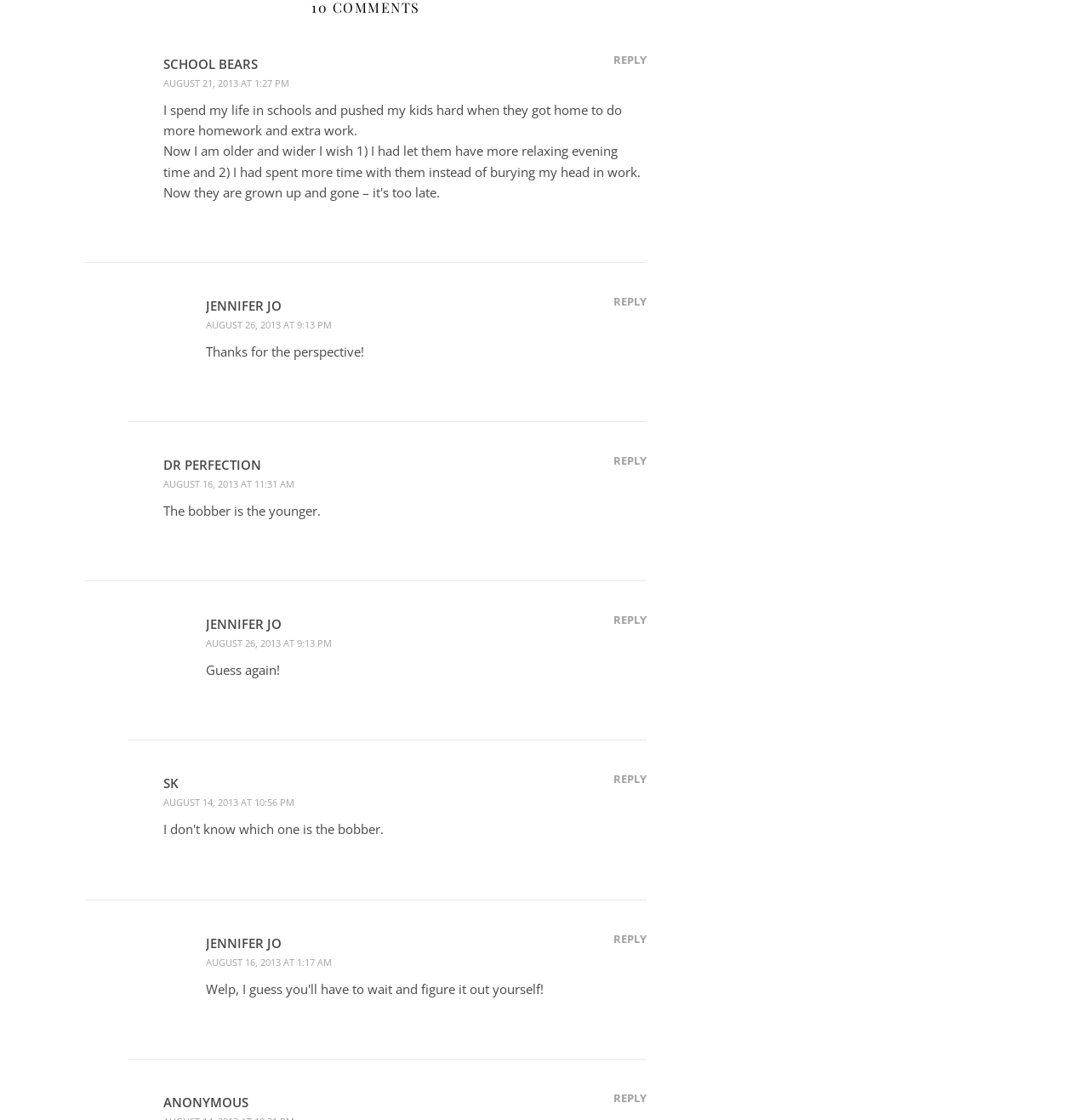Please identify the bounding box coordinates of the element that needs to be clicked to perform the following instruction: "Reply to dr perfection".

[0.563, 0.402, 0.594, 0.421]